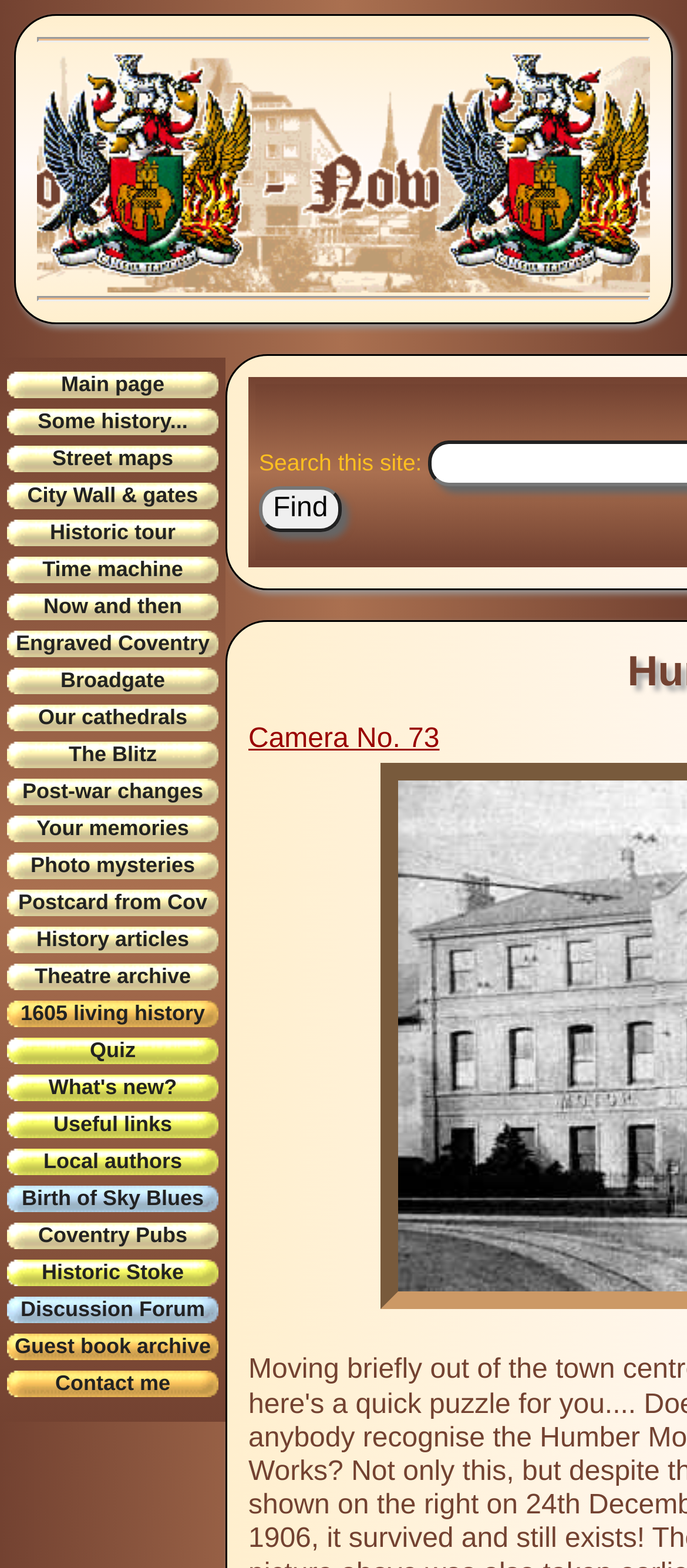Provide the bounding box for the UI element matching this description: "Broadgate".

[0.01, 0.426, 0.318, 0.443]